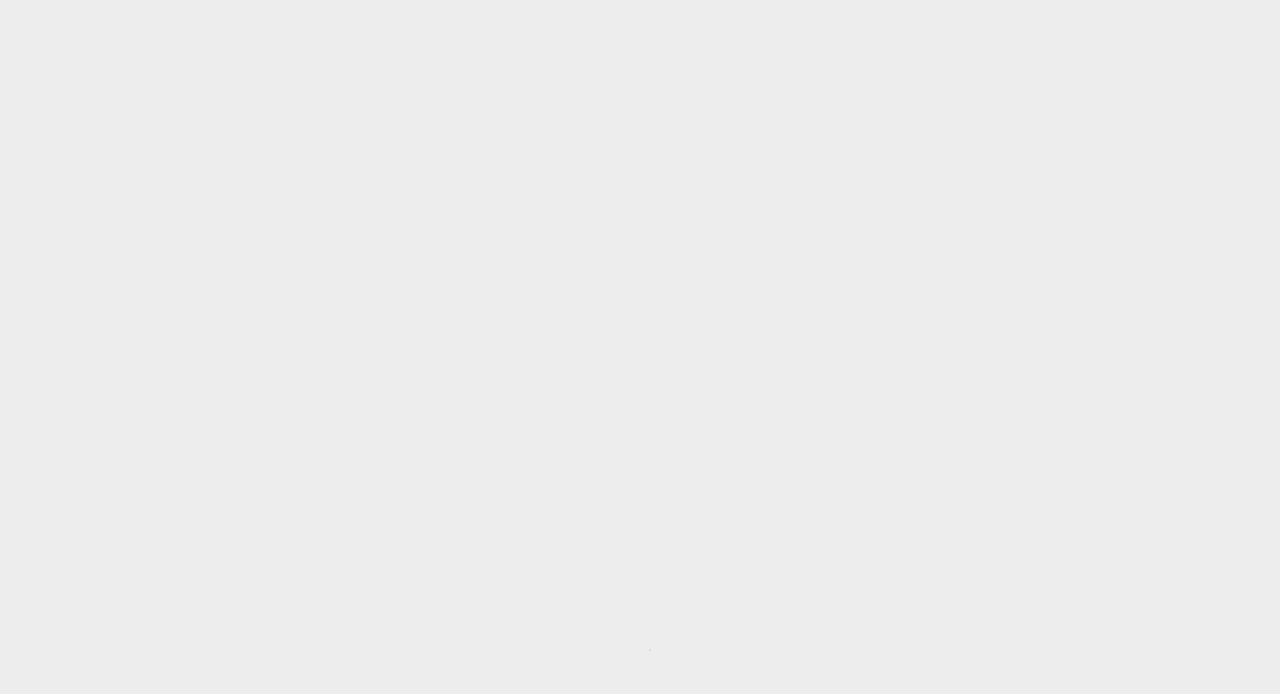Specify the bounding box coordinates of the area that needs to be clicked to achieve the following instruction: "Search for something".

[0.712, 0.486, 0.894, 0.541]